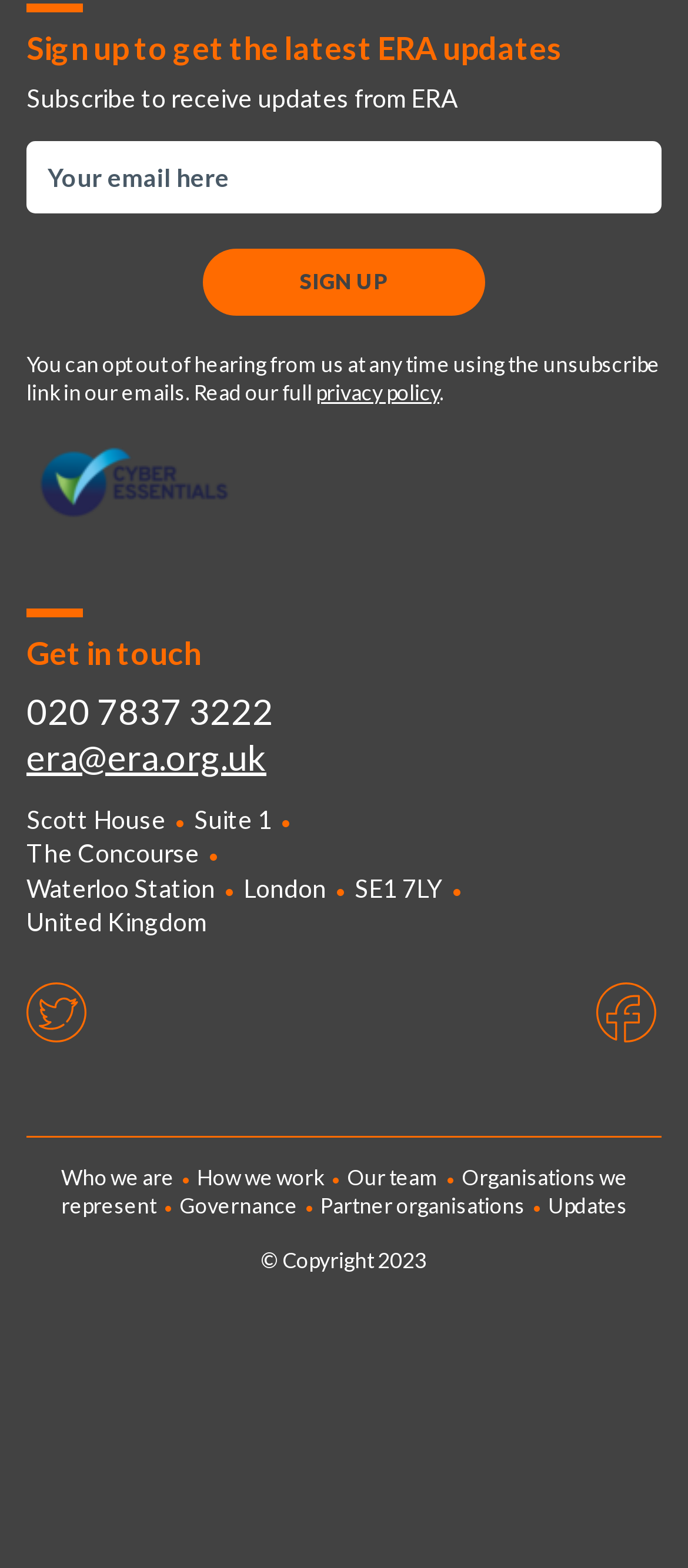Respond with a single word or short phrase to the following question: 
How can users unsubscribe from ERA emails?

Using the unsubscribe link